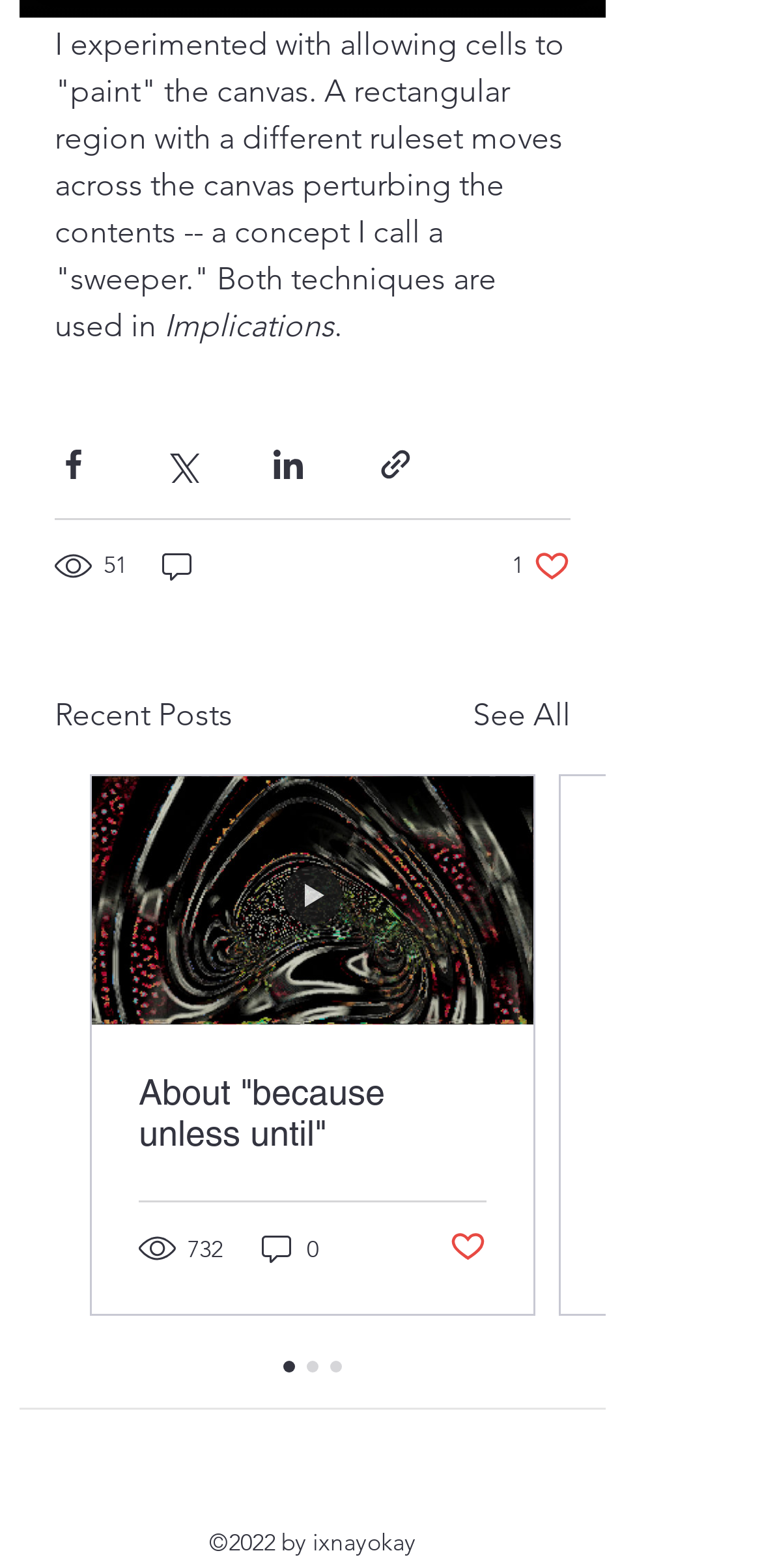Locate the bounding box of the UI element based on this description: "parent_node: About "because unless until"". Provide four float numbers between 0 and 1 as [left, top, right, bottom].

[0.121, 0.495, 0.7, 0.653]